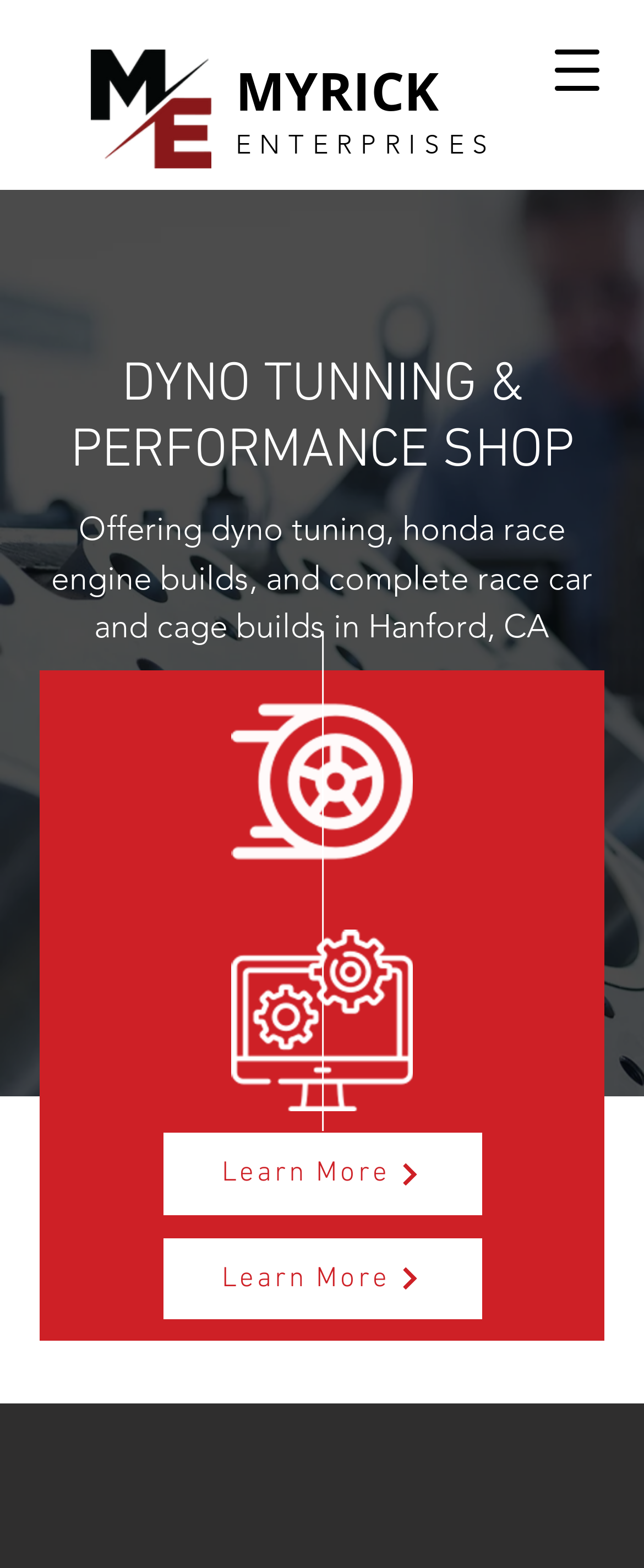What services does the company offer?
Please provide a detailed and thorough answer to the question.

The services offered by the company can be found in the StaticText element 'Offering dyno tuning, honda race engine builds, and complete race car and cage builds in Hanford, CA', which provides a brief description of the company's services.